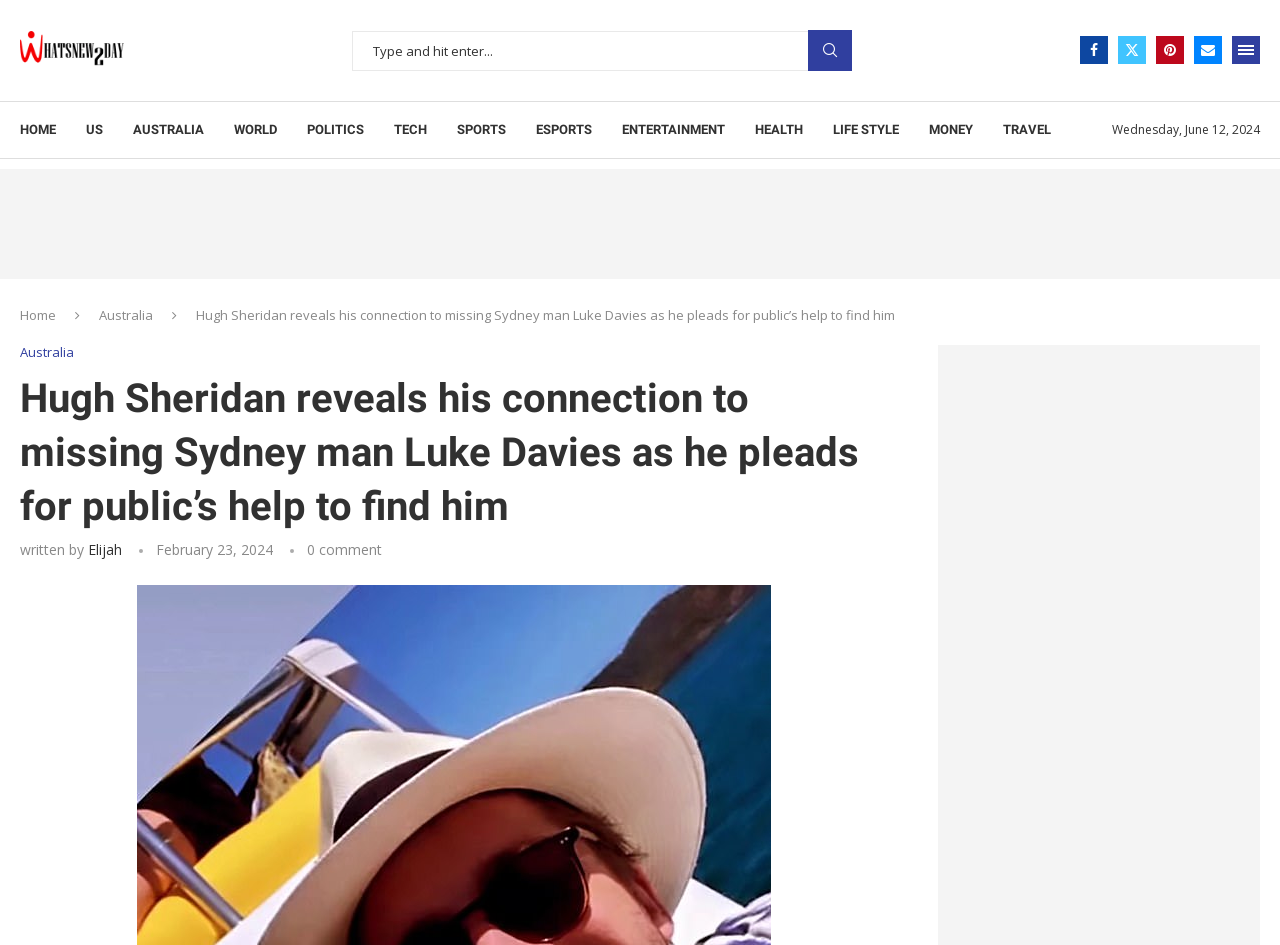What is the name of the person who revealed his connection to the missing man?
Please provide a single word or phrase as your answer based on the image.

Hugh Sheridan